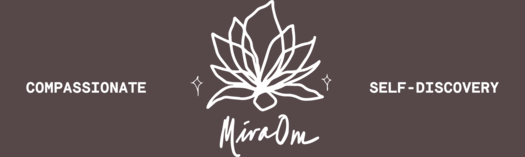Answer succinctly with a single word or phrase:
What is written on either side of the lotus?

COMPASSIONATE and SELF-DISCOVERY